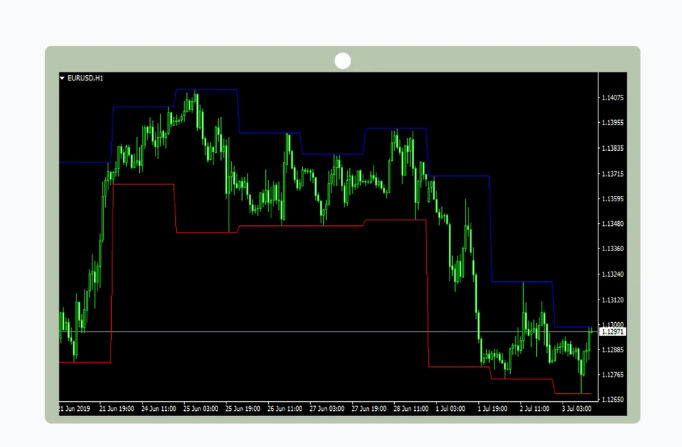Please answer the following question using a single word or phrase: 
What does the green line represent?

price movements